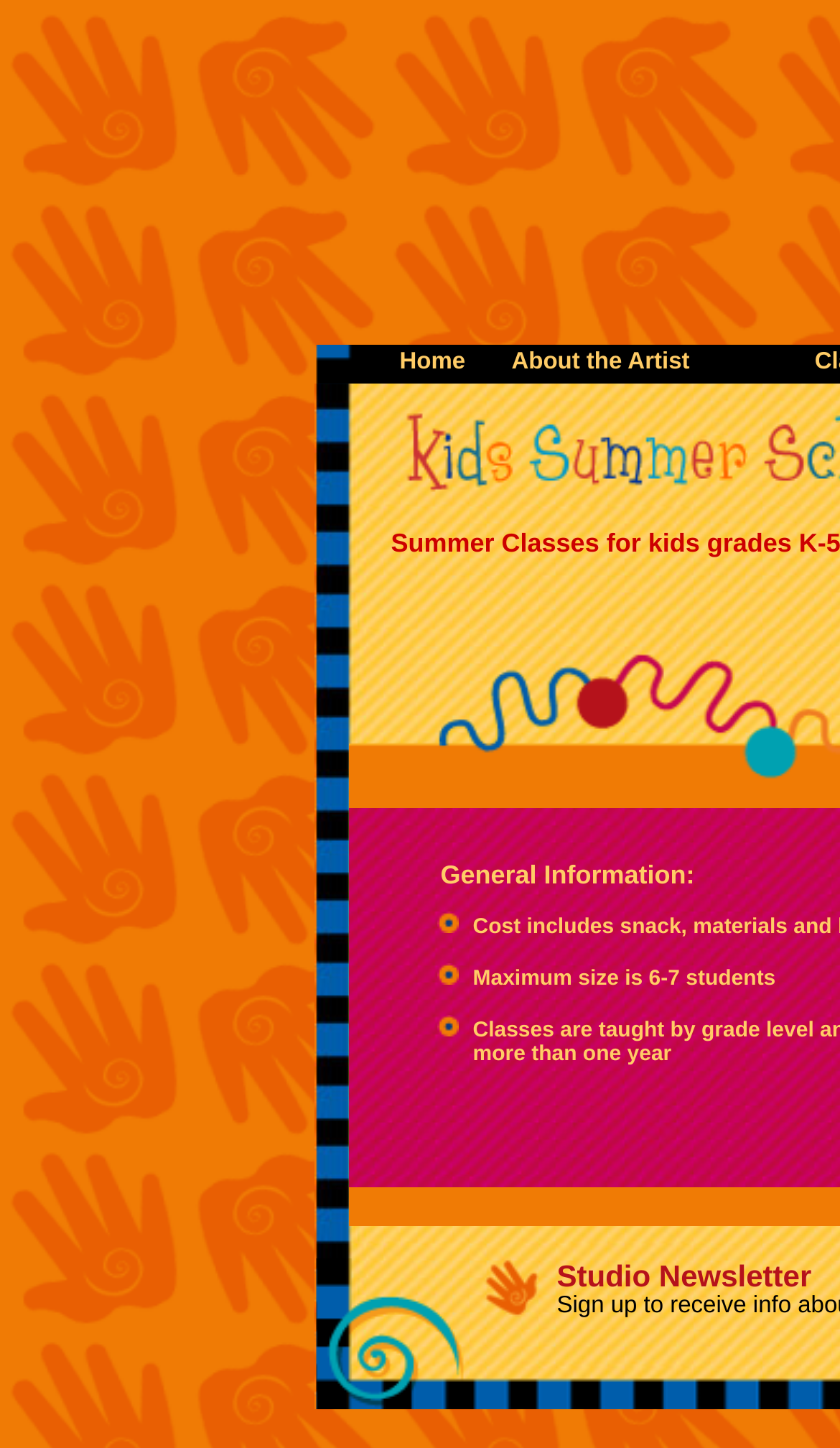Please determine the primary heading and provide its text.

Summer Classes for kids grades K-5: